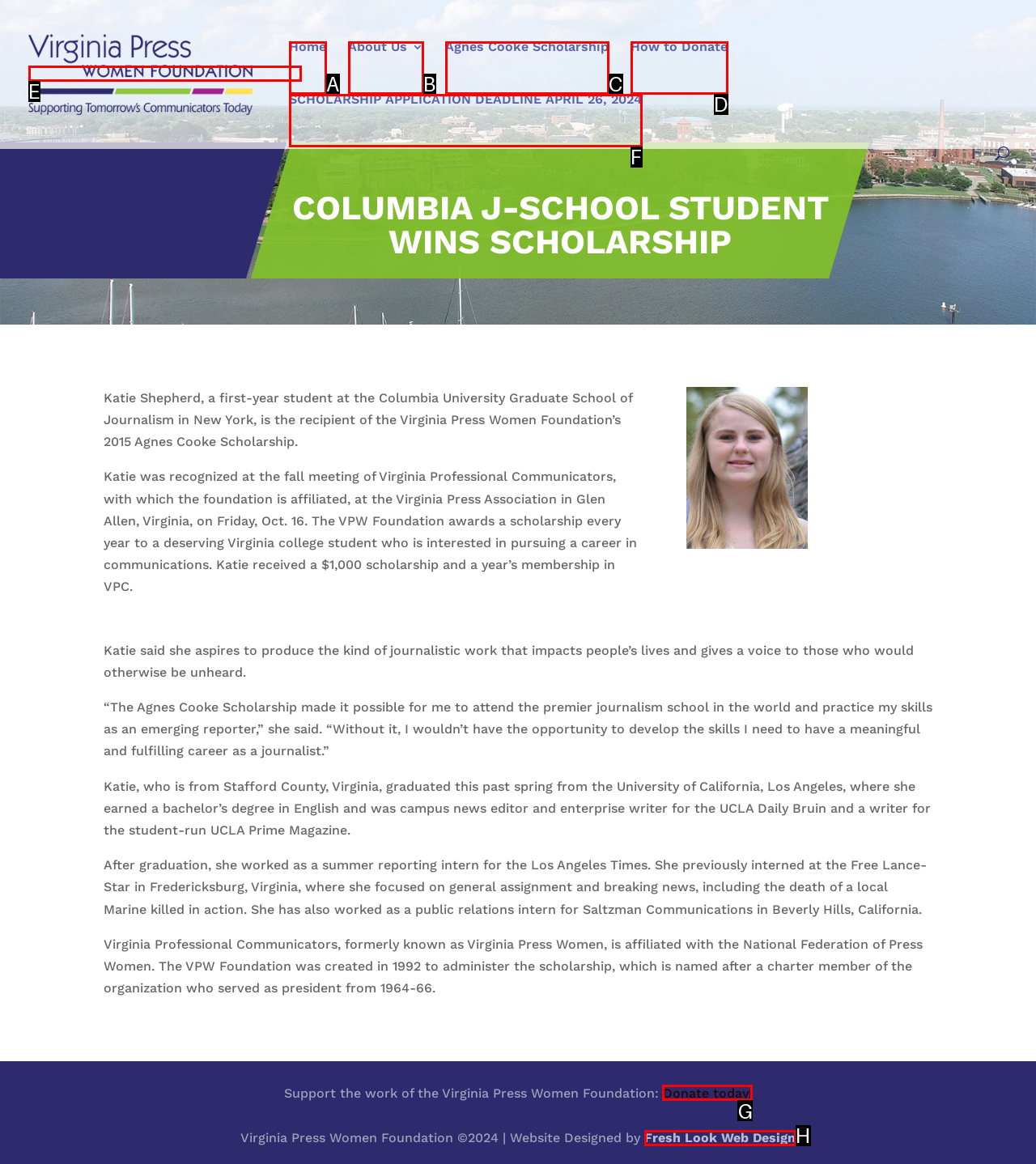Find the option that best fits the description: Donate today!. Answer with the letter of the option.

G